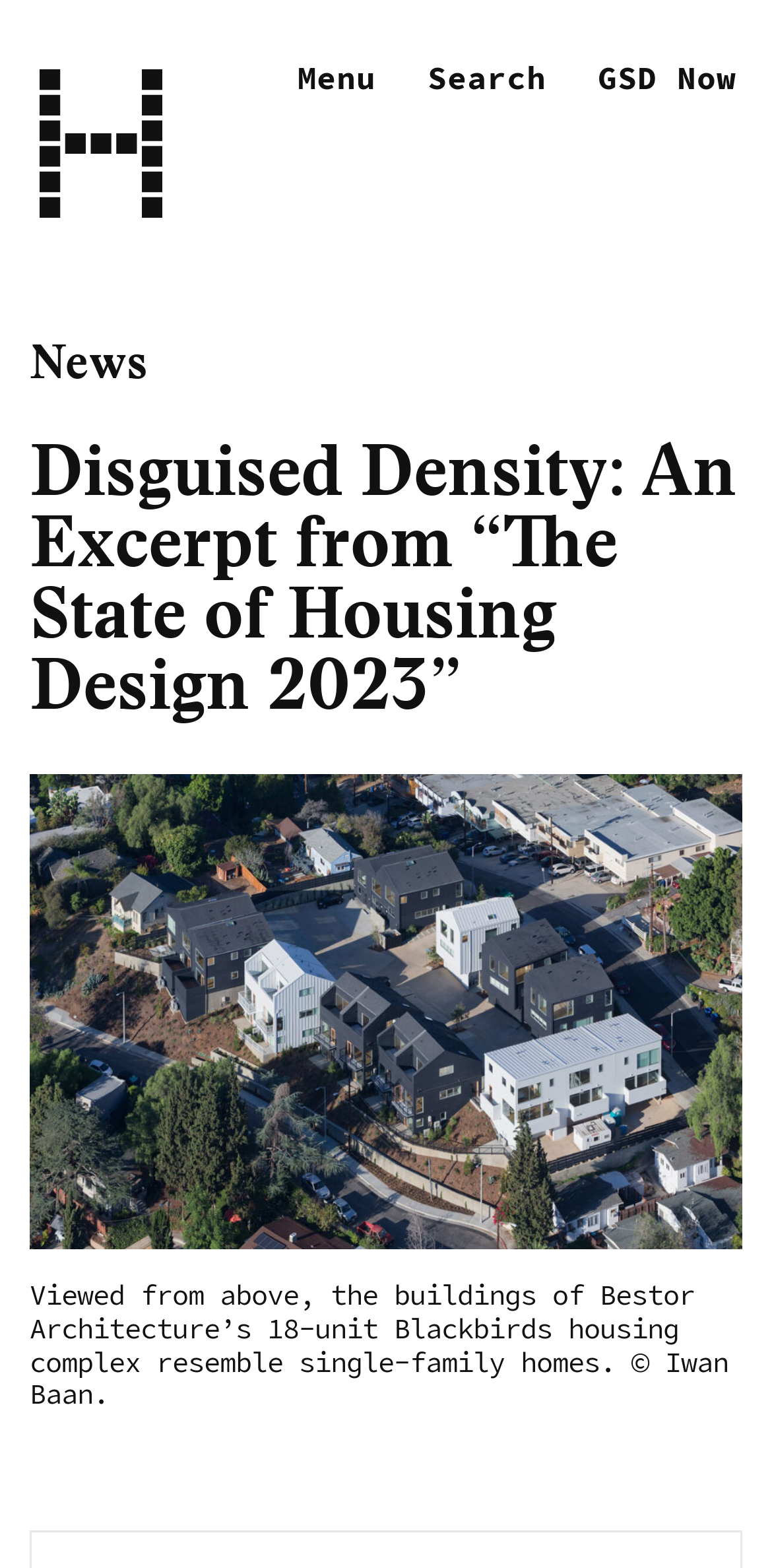Given the webpage screenshot and the description, determine the bounding box coordinates (top-left x, top-left y, bottom-right x, bottom-right y) that define the location of the UI element matching this description: Menu

[0.364, 0.033, 0.508, 0.066]